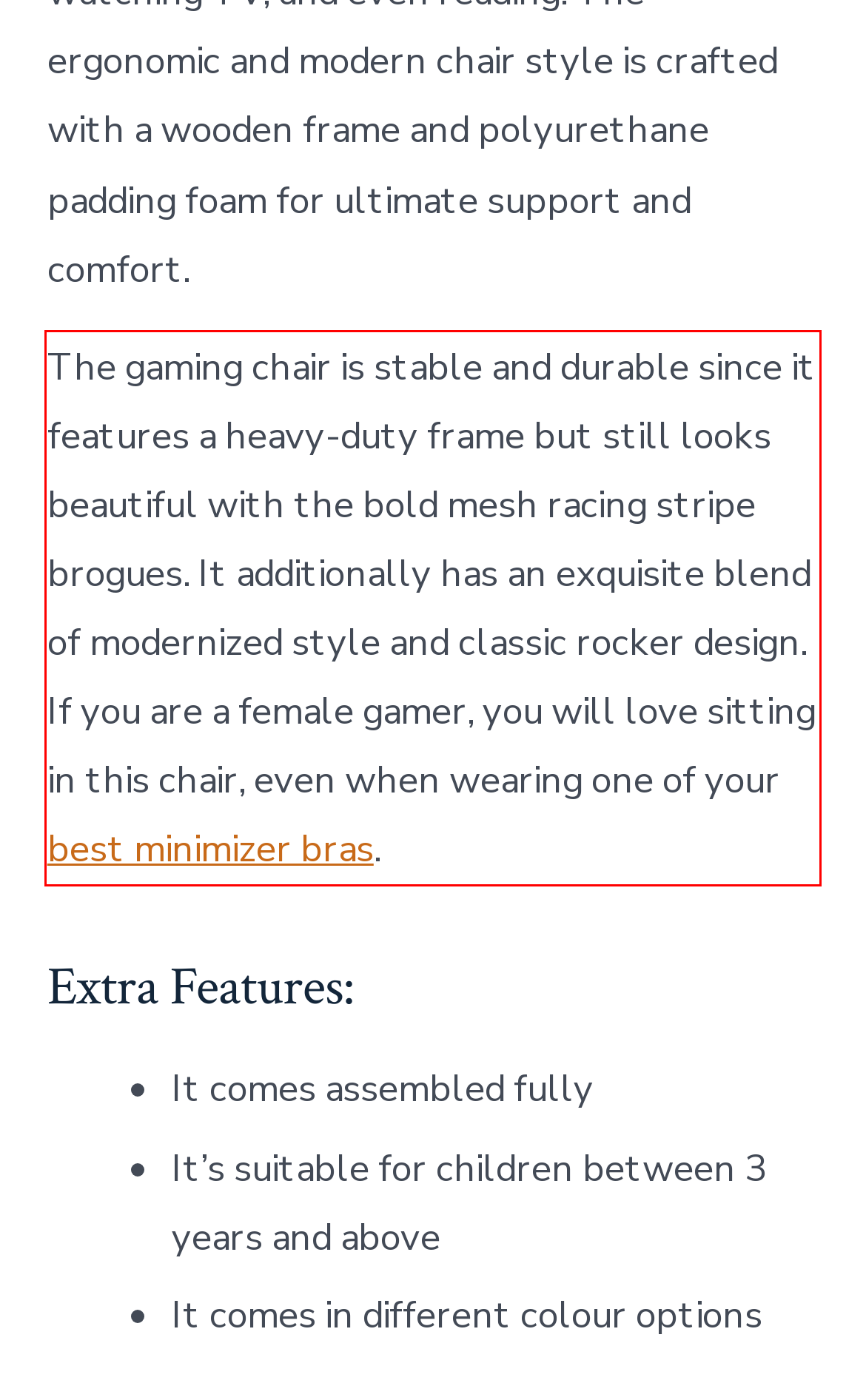You are provided with a screenshot of a webpage that includes a UI element enclosed in a red rectangle. Extract the text content inside this red rectangle.

The gaming chair is stable and durable since it features a heavy-duty frame but still looks beautiful with the bold mesh racing stripe brogues. It additionally has an exquisite blend of modernized style and classic rocker design. If you are a female gamer, you will love sitting in this chair, even when wearing one of your best minimizer bras.